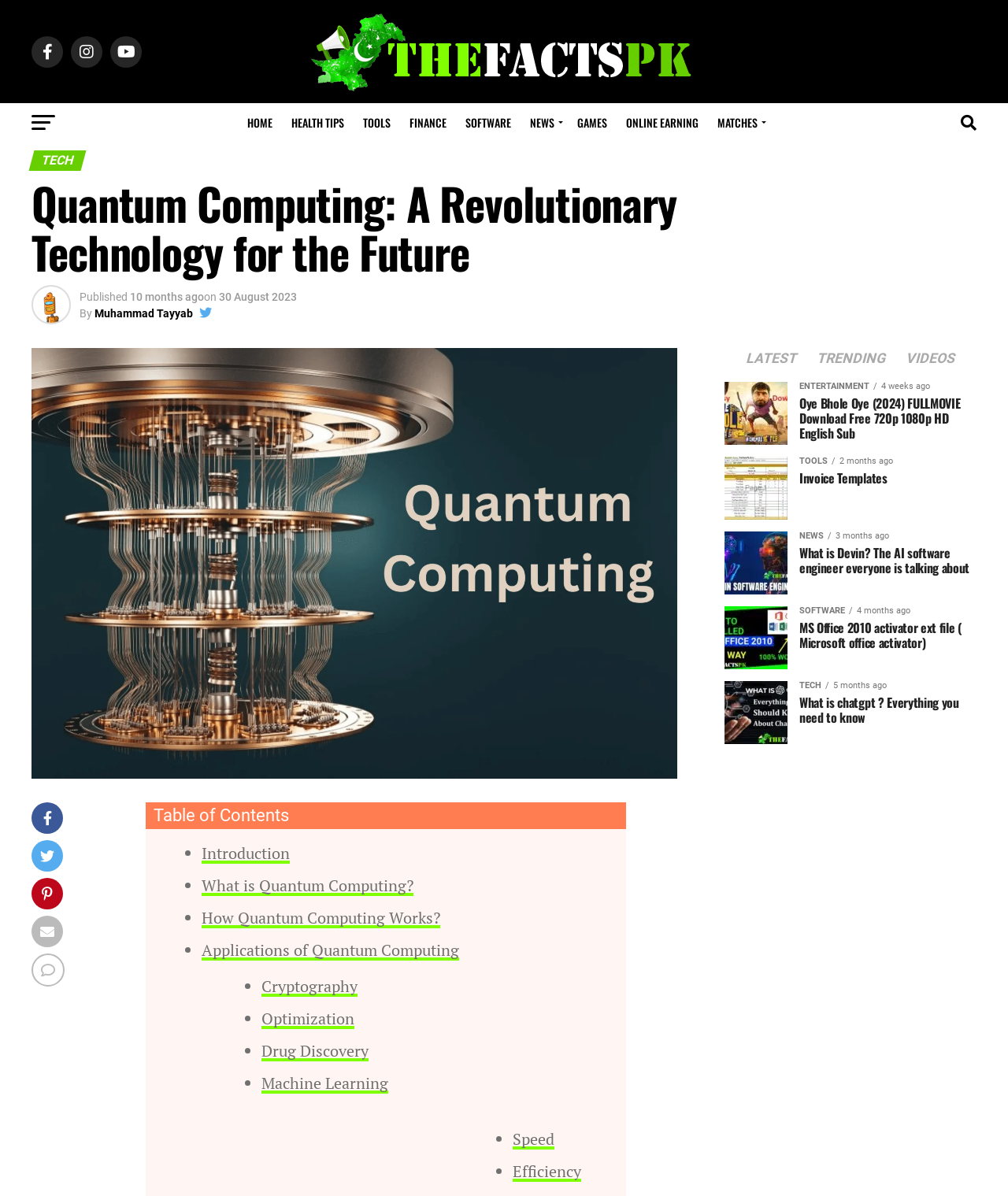Find the bounding box coordinates for the area that should be clicked to accomplish the instruction: "Explore the latest news".

[0.73, 0.295, 0.8, 0.306]